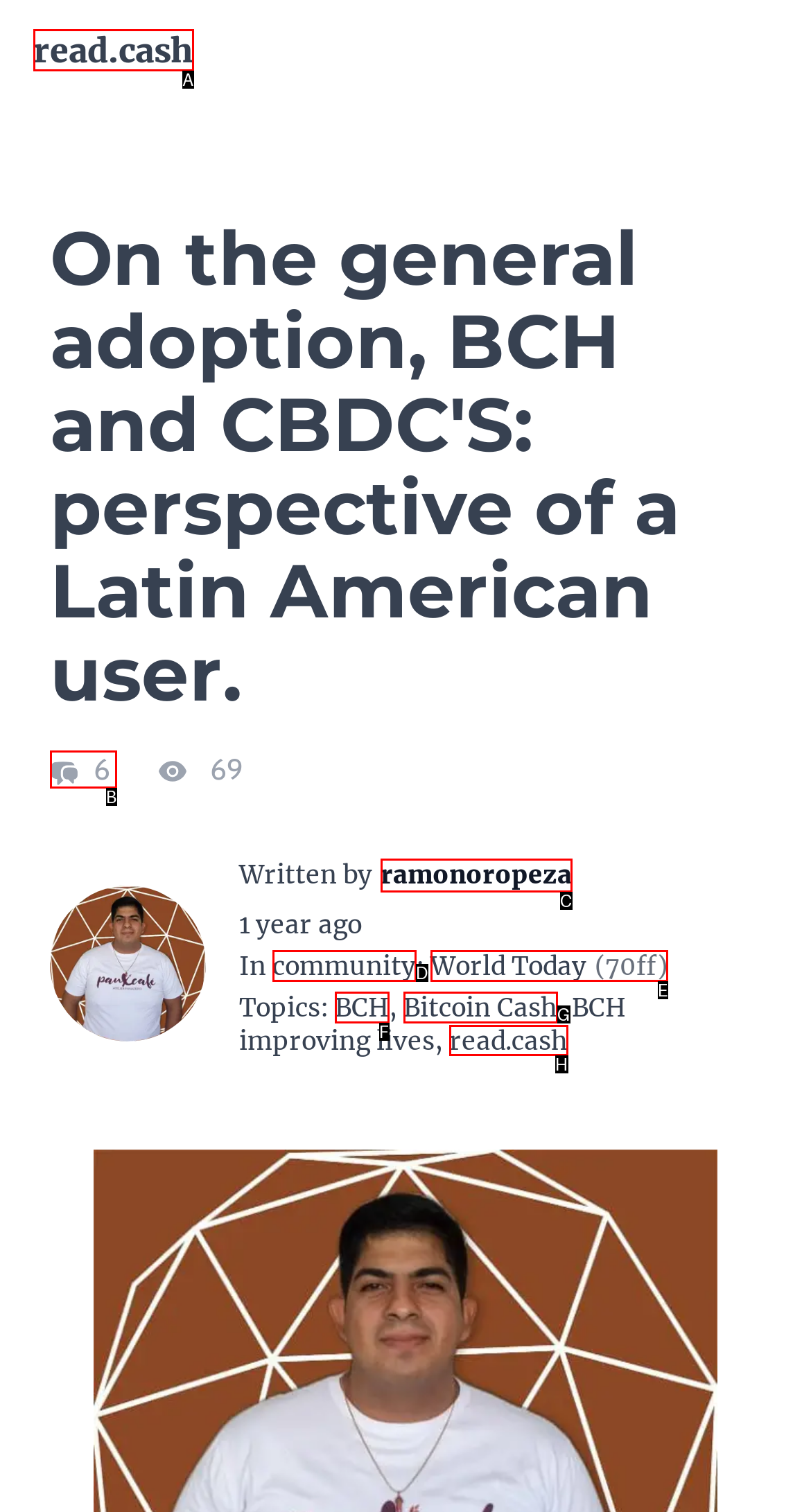Select the HTML element that needs to be clicked to carry out the task: visit the read.cash homepage
Provide the letter of the correct option.

H